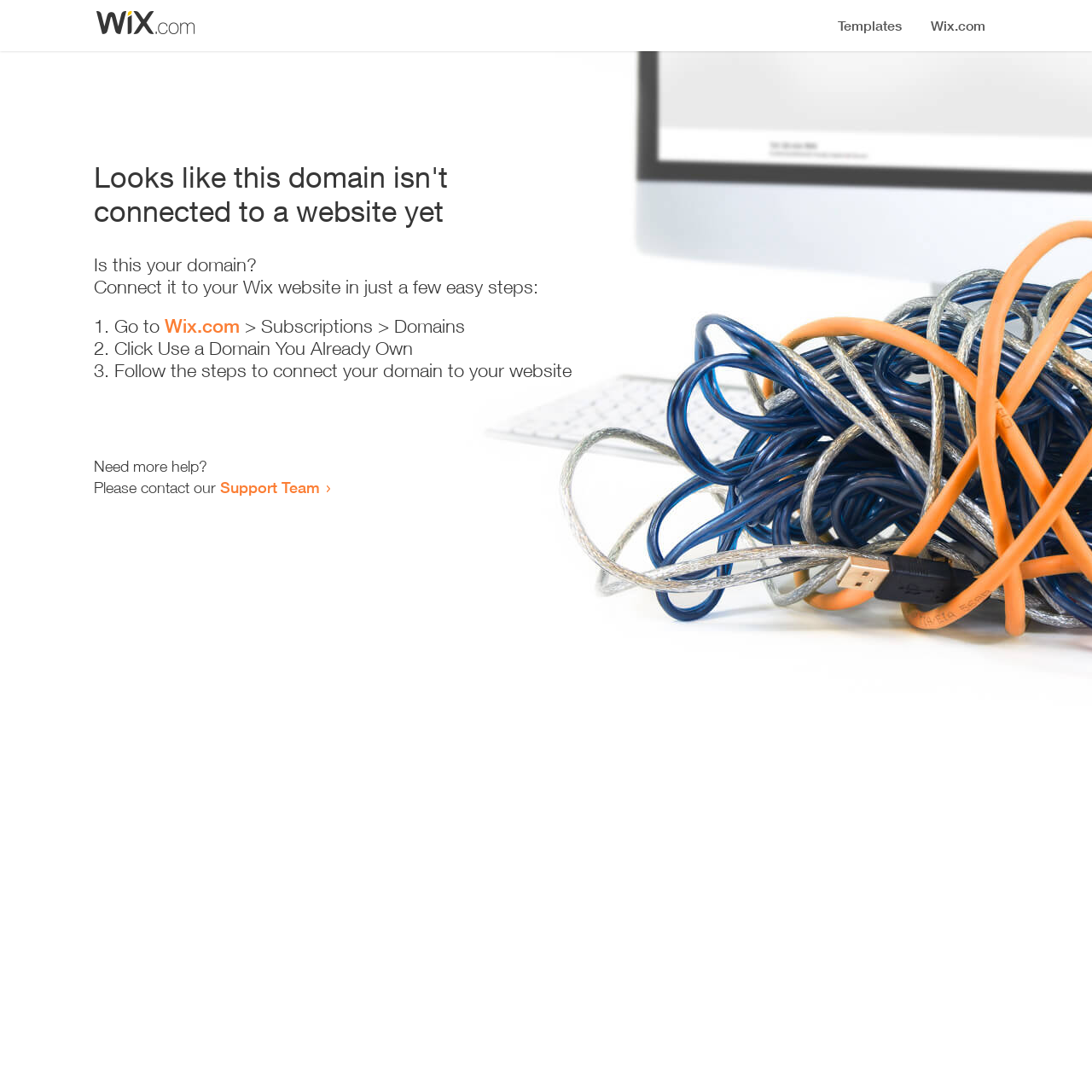What is the purpose of this webpage?
Give a one-word or short phrase answer based on the image.

Domain connection guide